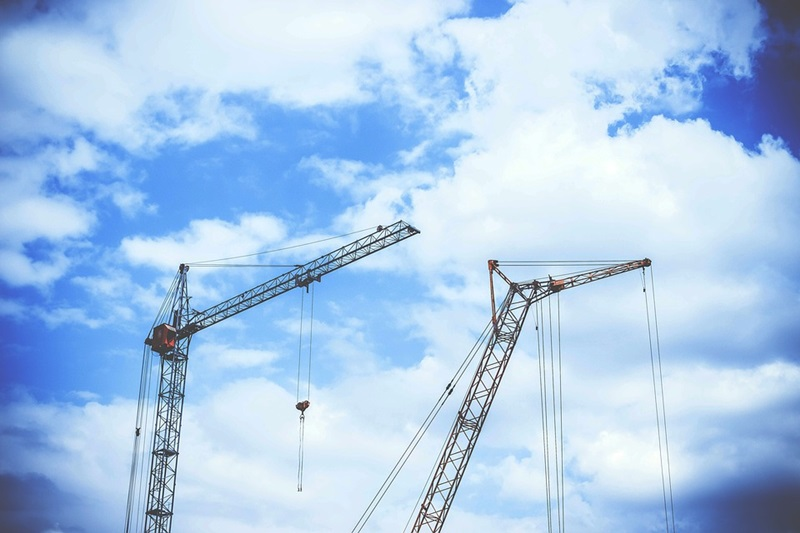Please answer the following question using a single word or phrase: 
What is the purpose of the construction cranes?

lifting and transporting heavy materials